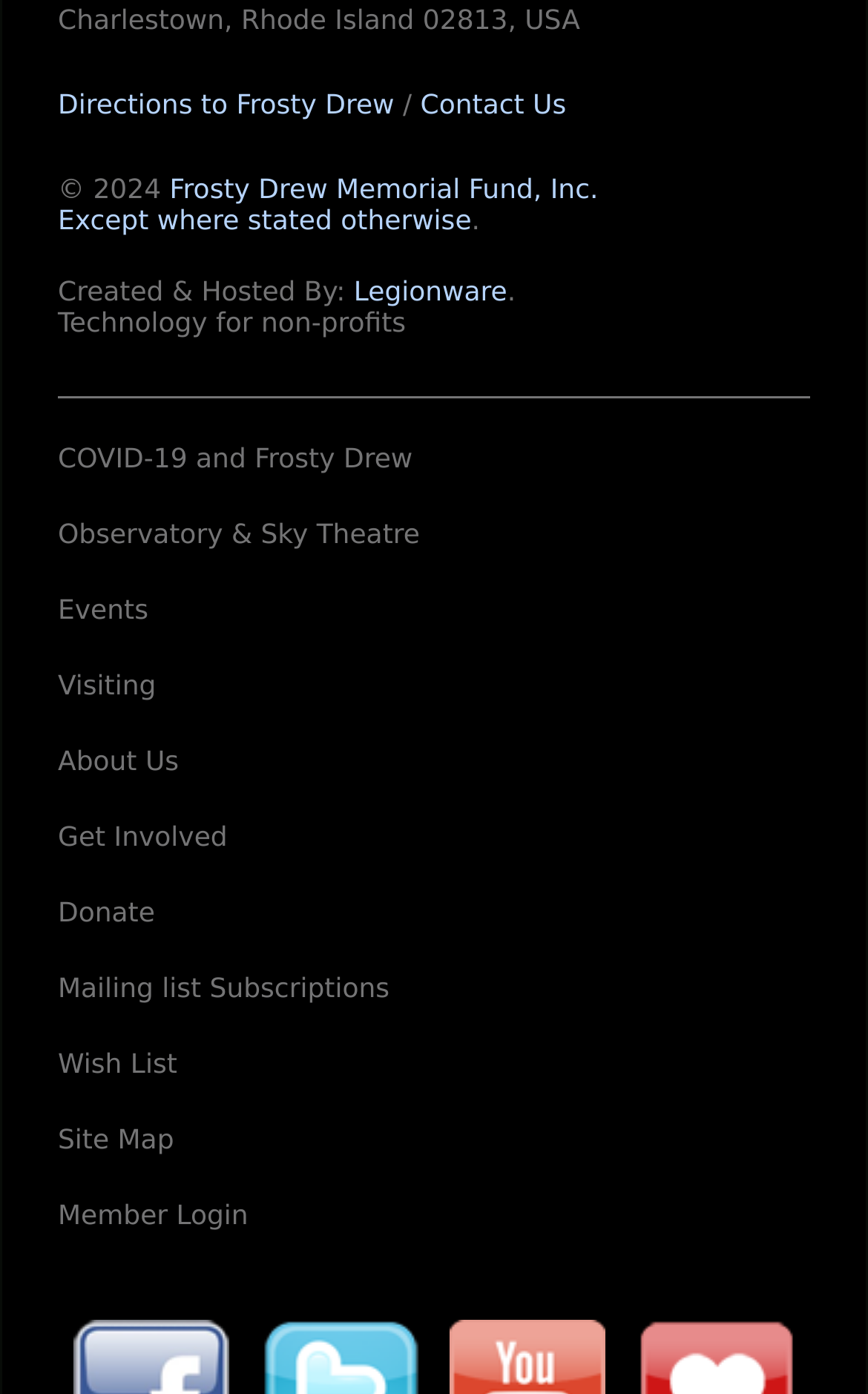What are the main sections of the website?
Kindly answer the question with as much detail as you can.

I identified the main sections of the website by looking at the links at the top of the page, which include 'COVID-19 and Frosty Drew', 'Observatory & Sky Theatre', 'Events', 'Visiting', 'About Us', and others. These links likely represent the main sections or categories of the website.